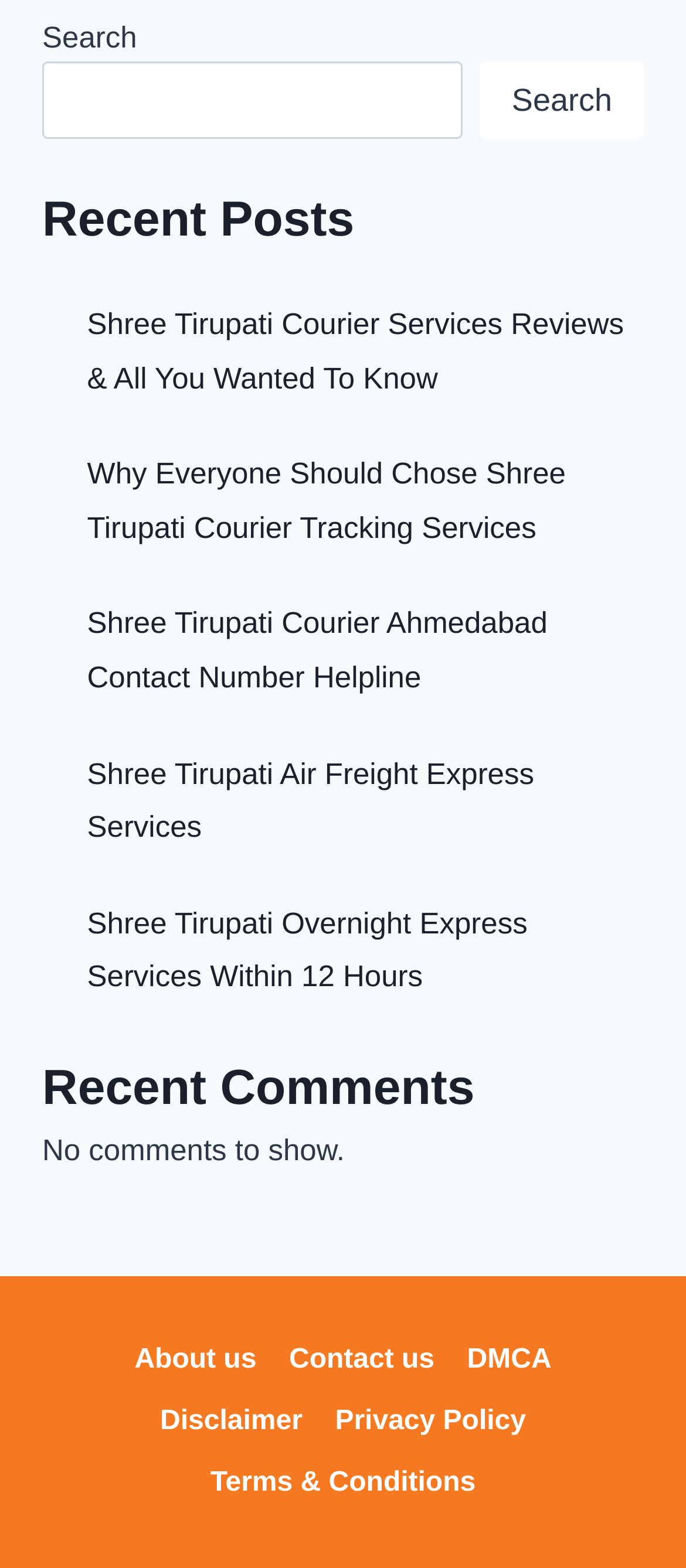Can you give a detailed response to the following question using the information from the image? What is the purpose of the search box?

The search box is located at the top of the webpage, and it has a button with the text 'Search'. This suggests that the search box is intended for users to input keywords or phrases to search for specific content within the website.